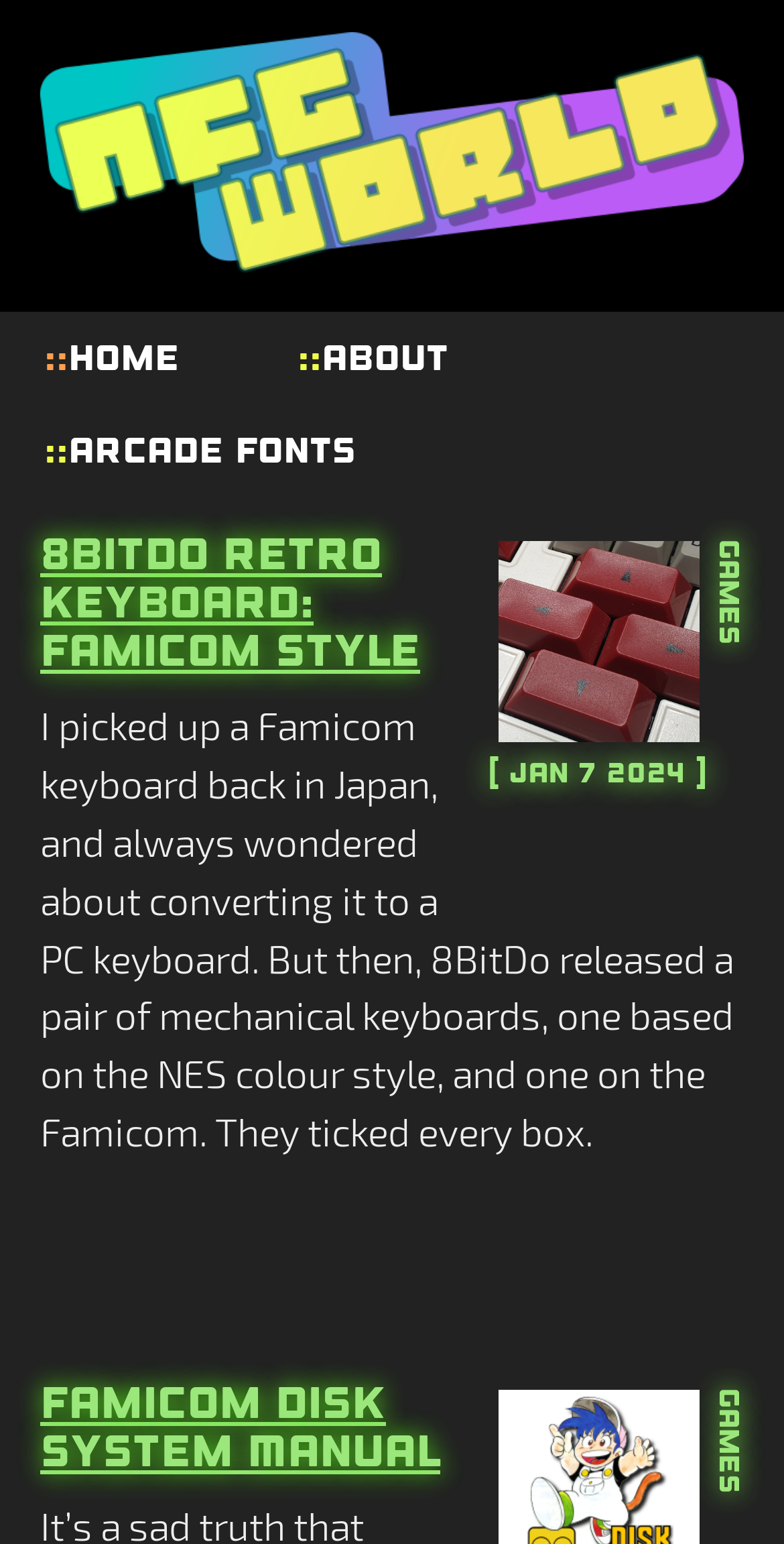Write a detailed summary of the webpage.

The webpage is titled "NFGworld: Release Candidate" and features a prominent image at the top, taking up most of the width. Below the image, there is a navigation menu with three links: "Home", "About", and "Arcade Fonts", arranged horizontally from left to right.

On the right side of the page, there is a section with a heading "Games" and an image below it. Further down, there is a section with a heading indicating a date, "Jan 7 2024". 

The main content of the page is divided into two sections. The first section is about the "8BitDo Retro Keyboard: Famicom Style" and features a heading, a link, and a block of text describing the product. The text is a personal account of the author's experience with the keyboard.

The second section is also about games and features a heading "Games" and another heading "Famicom Disk System Manual" with a link below it. This section appears to be located at the bottom of the page.